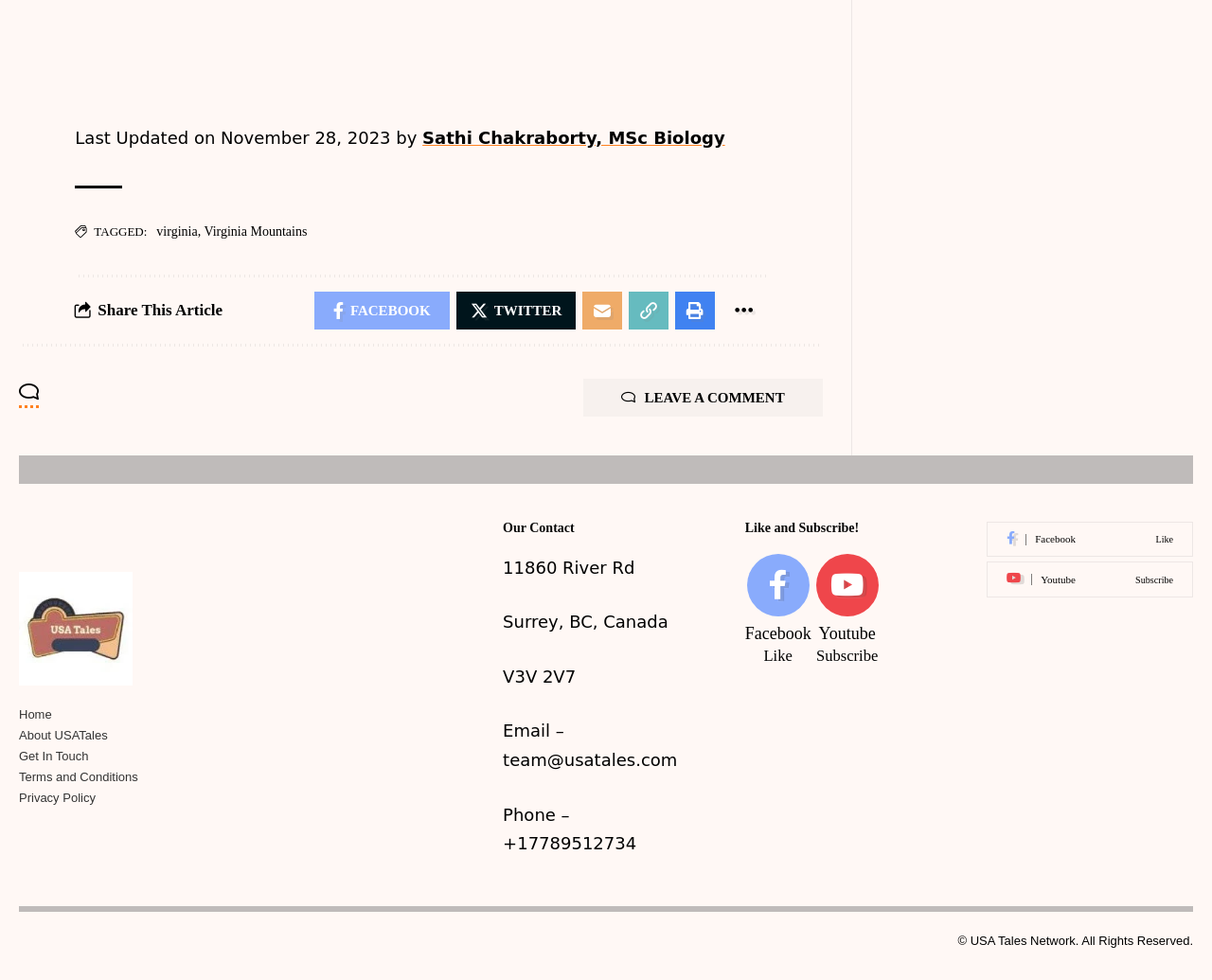Determine the bounding box coordinates of the clickable area required to perform the following instruction: "click the link to Old Rag Mountain". The coordinates should be represented as four float numbers between 0 and 1: [left, top, right, bottom].

[0.093, 0.59, 0.234, 0.61]